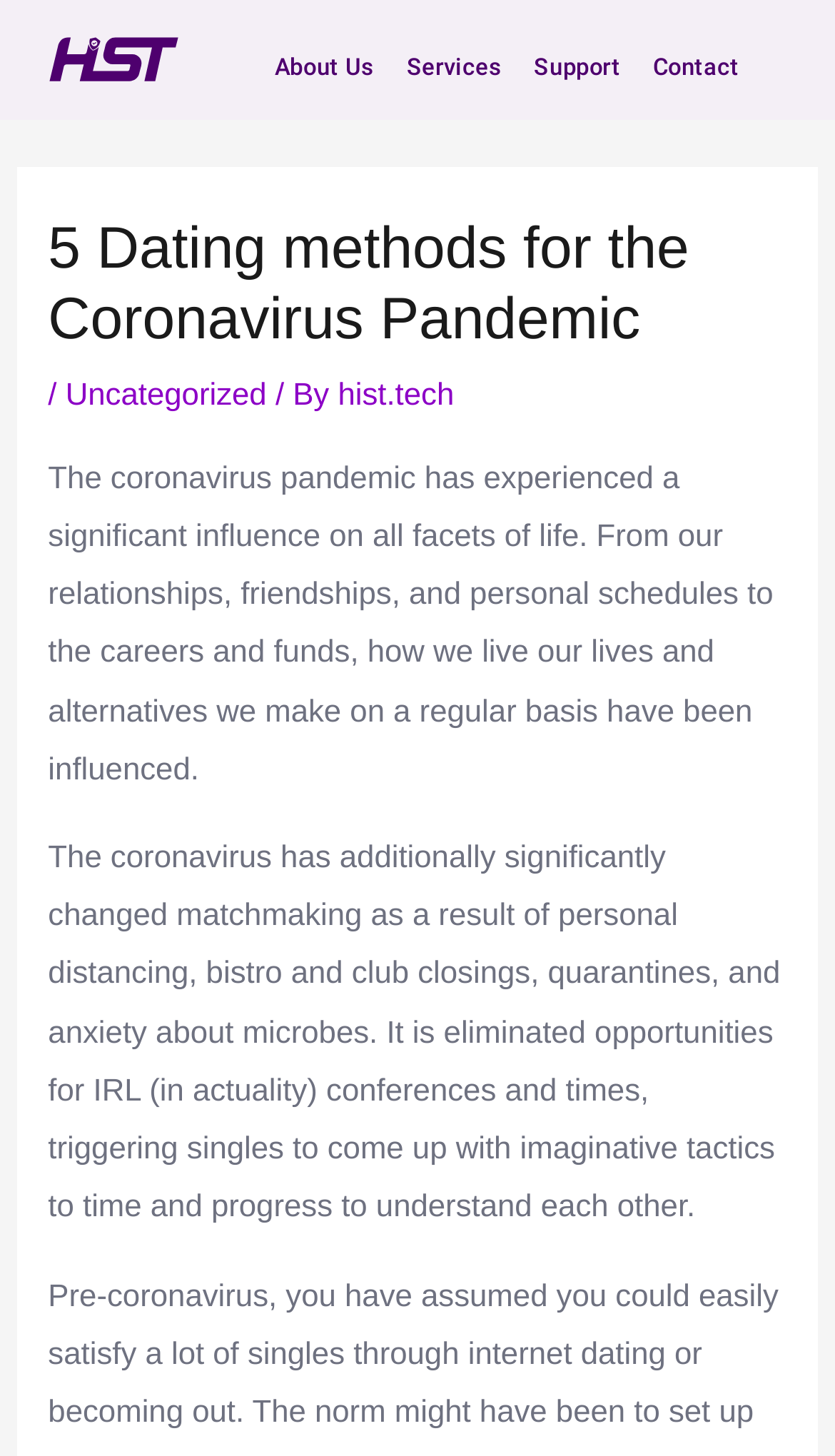Respond to the question with just a single word or phrase: 
What is the author's tone in the article?

Informative